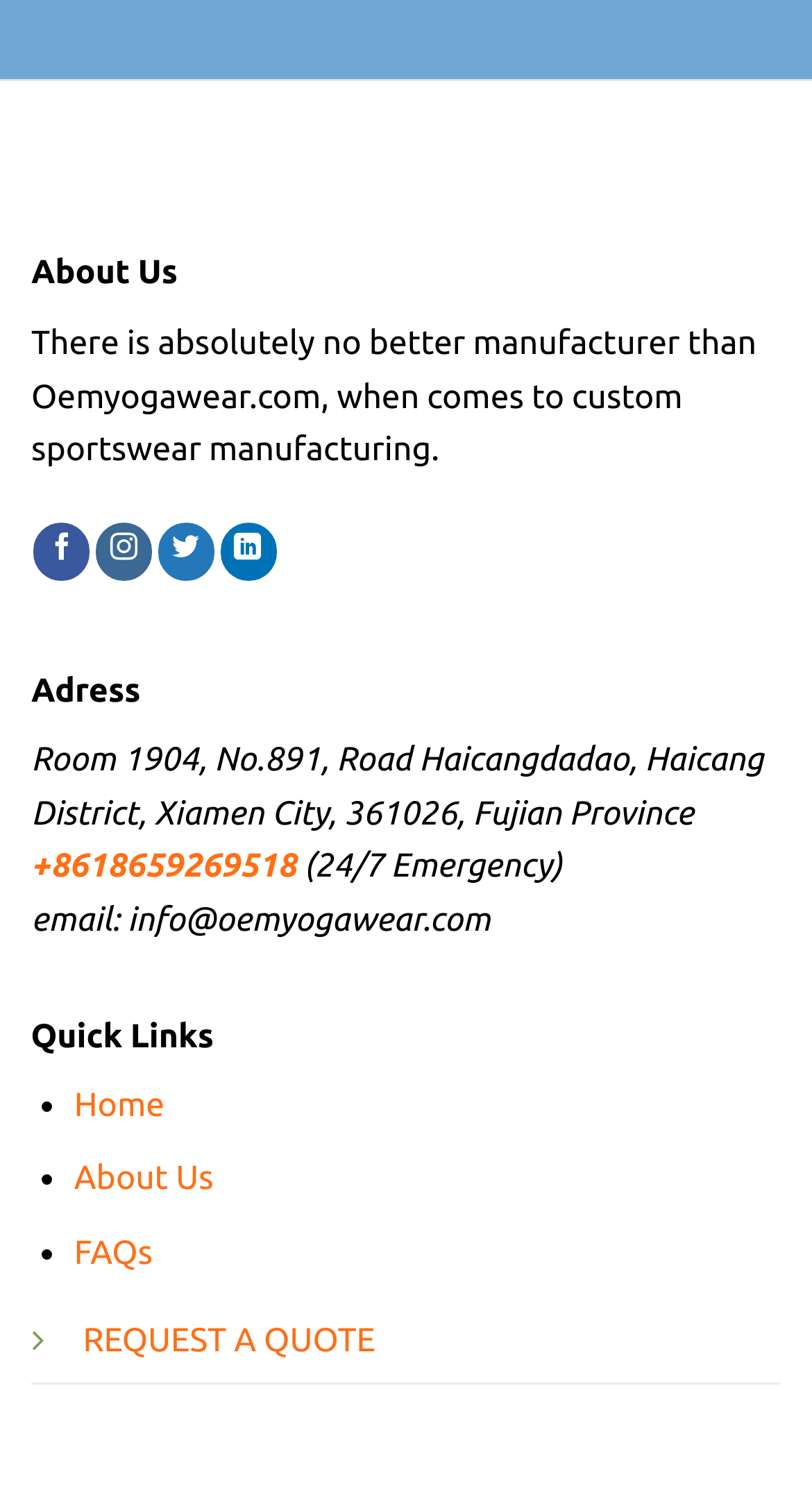What is the city where Oemyogawear.com is located?
Provide a concise answer using a single word or phrase based on the image.

Xiamen City